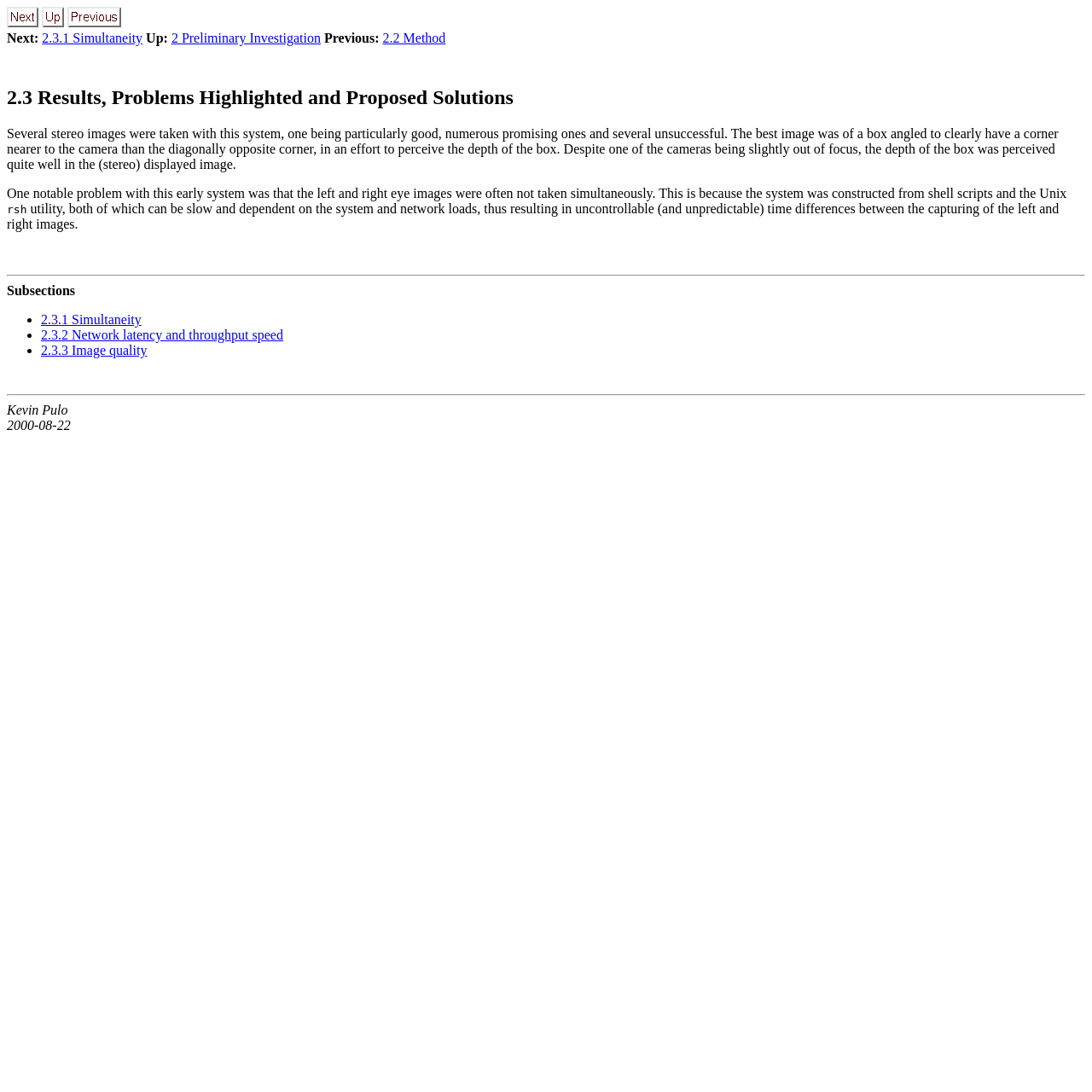With reference to the screenshot, provide a detailed response to the question below:
What is the main topic of this webpage?

The main topic of this webpage is about the results and problems of a stereo image system, as indicated by the heading '2.3 Results, Problems Highlighted and Proposed Solutions' and the content of the webpage which discusses the system's performance and issues.